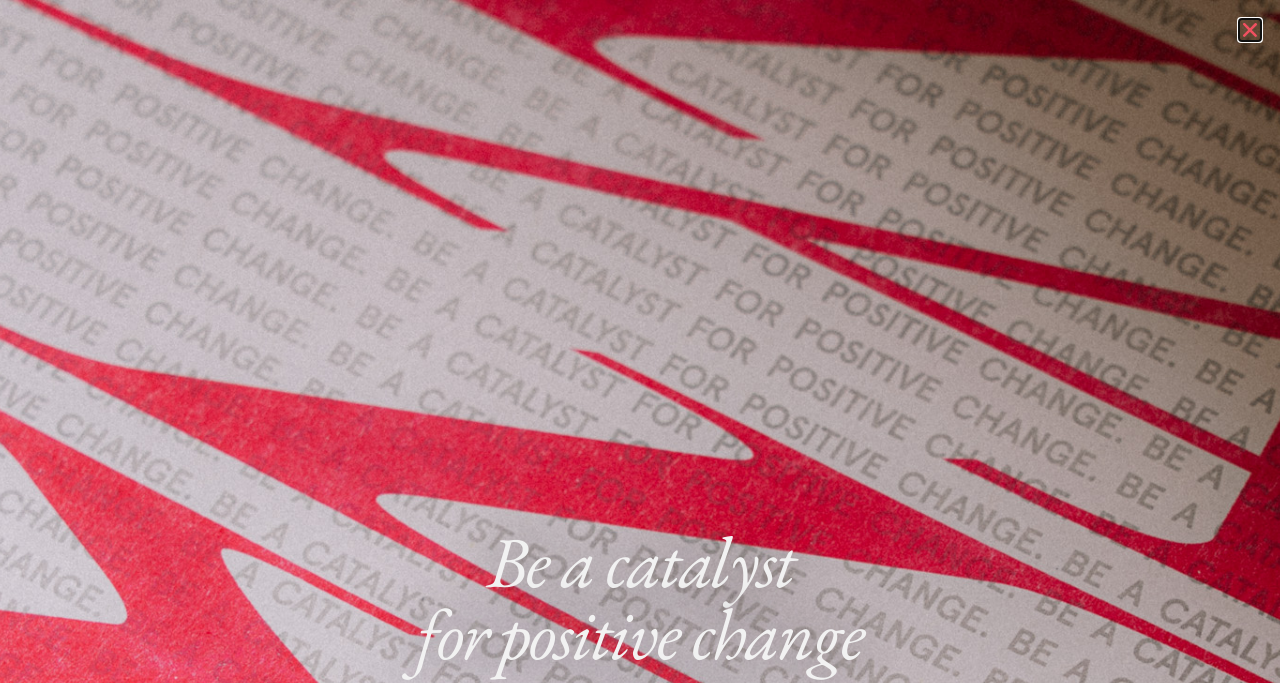How many images are associated with the Close button?
Please use the image to provide a one-word or short phrase answer.

1